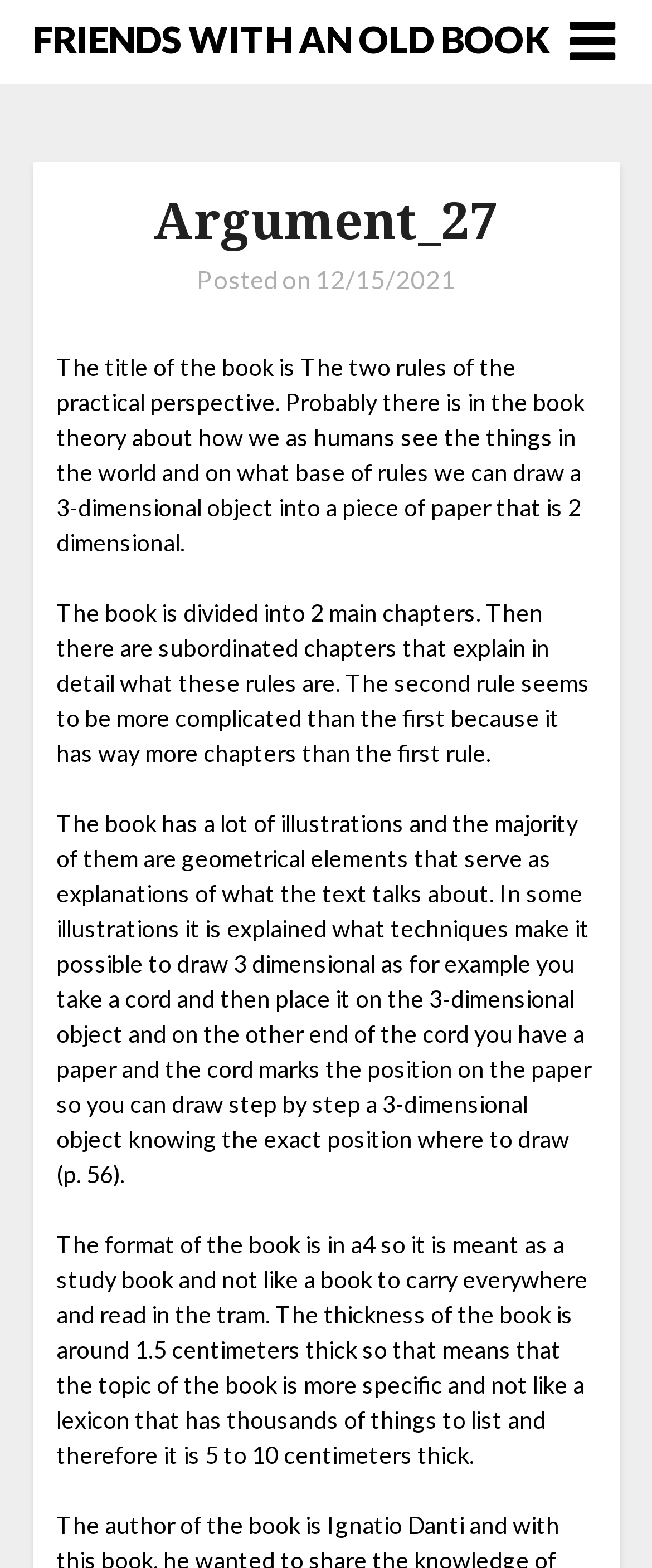Based on the element description: "FRIENDS WITH AN OLD BOOK", identify the UI element and provide its bounding box coordinates. Use four float numbers between 0 and 1, [left, top, right, bottom].

[0.05, 0.006, 0.842, 0.044]